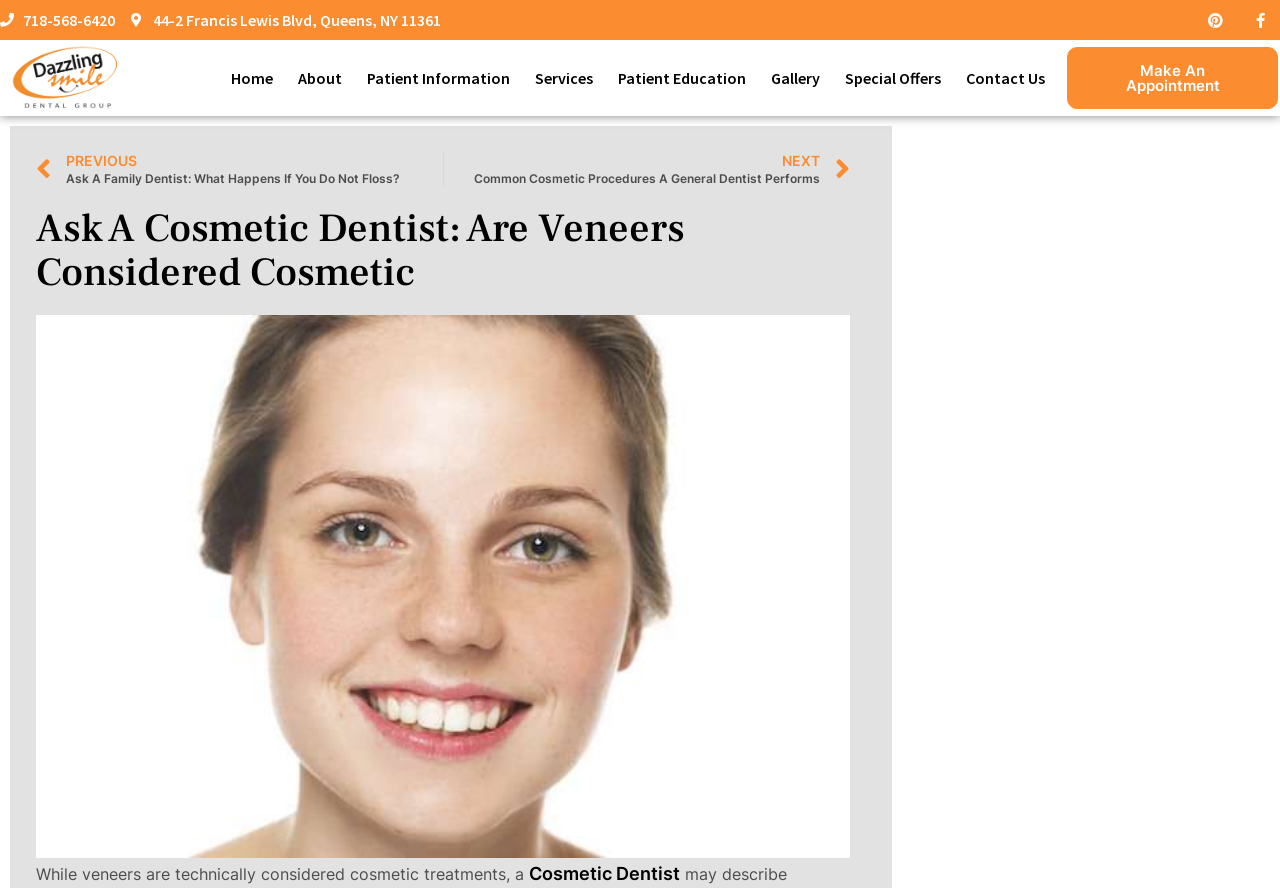Locate the bounding box coordinates of the region to be clicked to comply with the following instruction: "Upload a file". The coordinates must be four float numbers between 0 and 1, in the form [left, top, right, bottom].

None